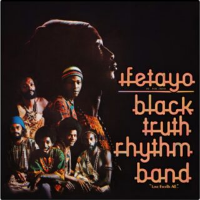Provide your answer in one word or a succinct phrase for the question: 
What is the name of the band?

Black Truth Rhythm Band